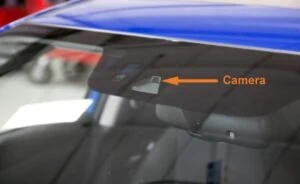What safety features are enabled by the camera?
Using the information from the image, provide a comprehensive answer to the question.

The caption highlights that the camera provides real-time data for various safety features, including lane keeping assistance and adaptive cruise control, which are critical components of Advanced Driver Assistance Systems (ADAS) in modern vehicles.